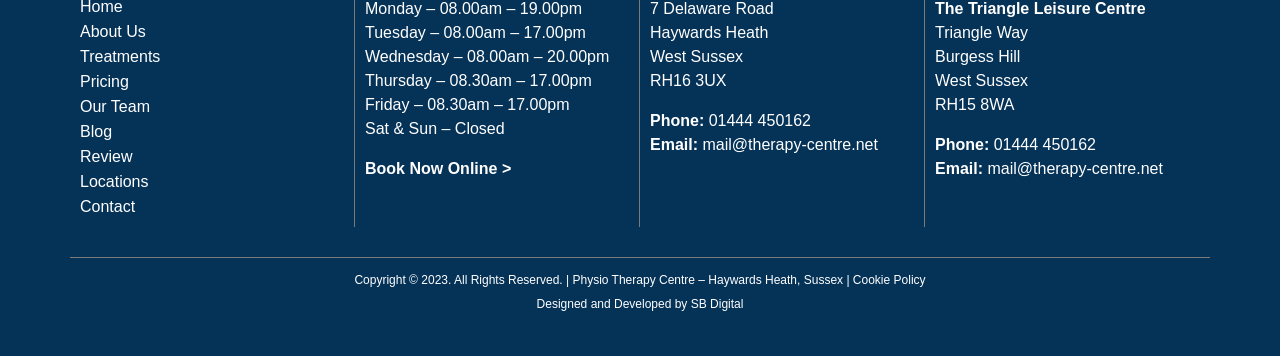What is the opening time on Monday?
Could you answer the question in a detailed manner, providing as much information as possible?

I found the answer by looking at the static text elements on the webpage, specifically the one that says 'Monday – 08.00am – 19.00pm'.